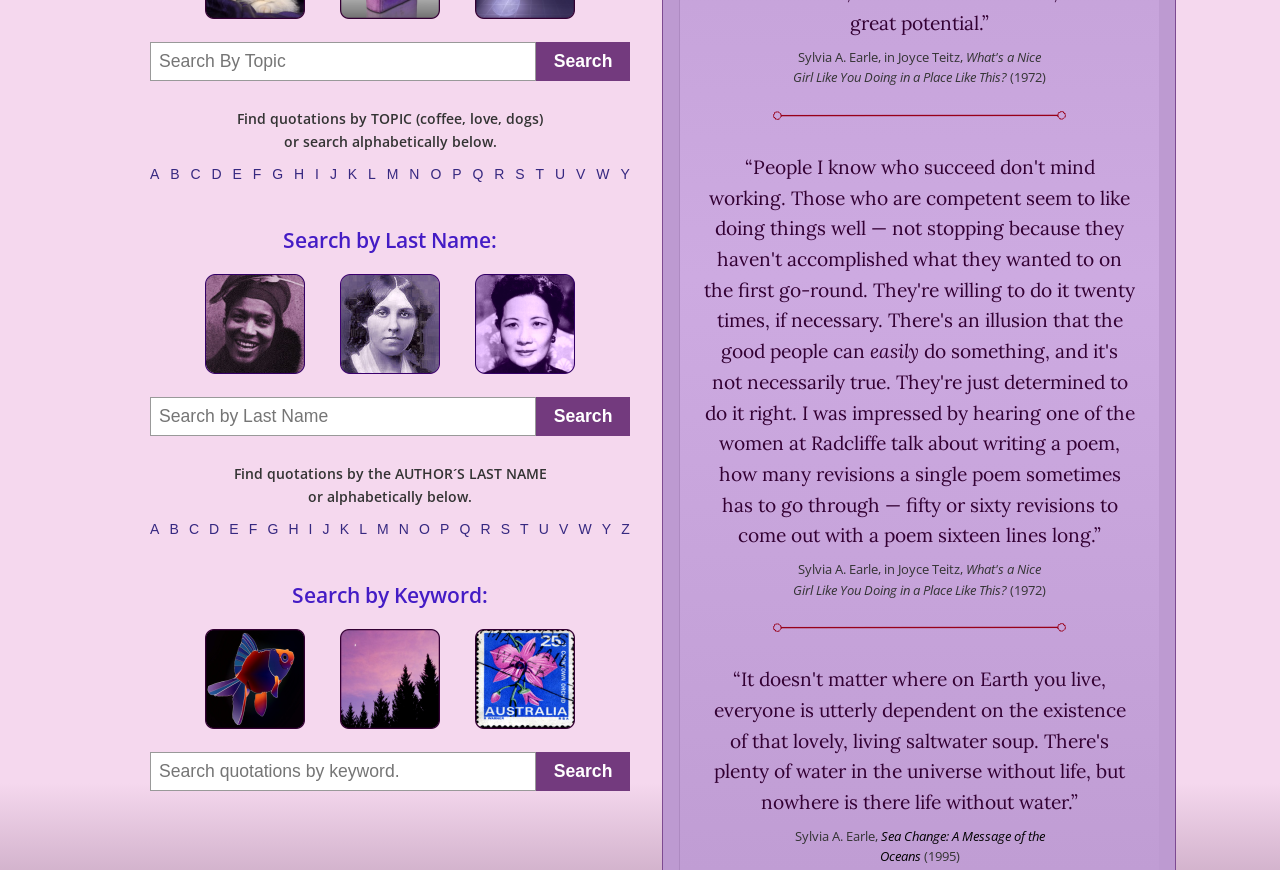Please find the bounding box coordinates in the format (top-left x, top-left y, bottom-right x, bottom-right y) for the given element description. Ensure the coordinates are floating point numbers between 0 and 1. Description: alt="Quotes by Zora Neale Hurston"

[0.16, 0.314, 0.238, 0.438]